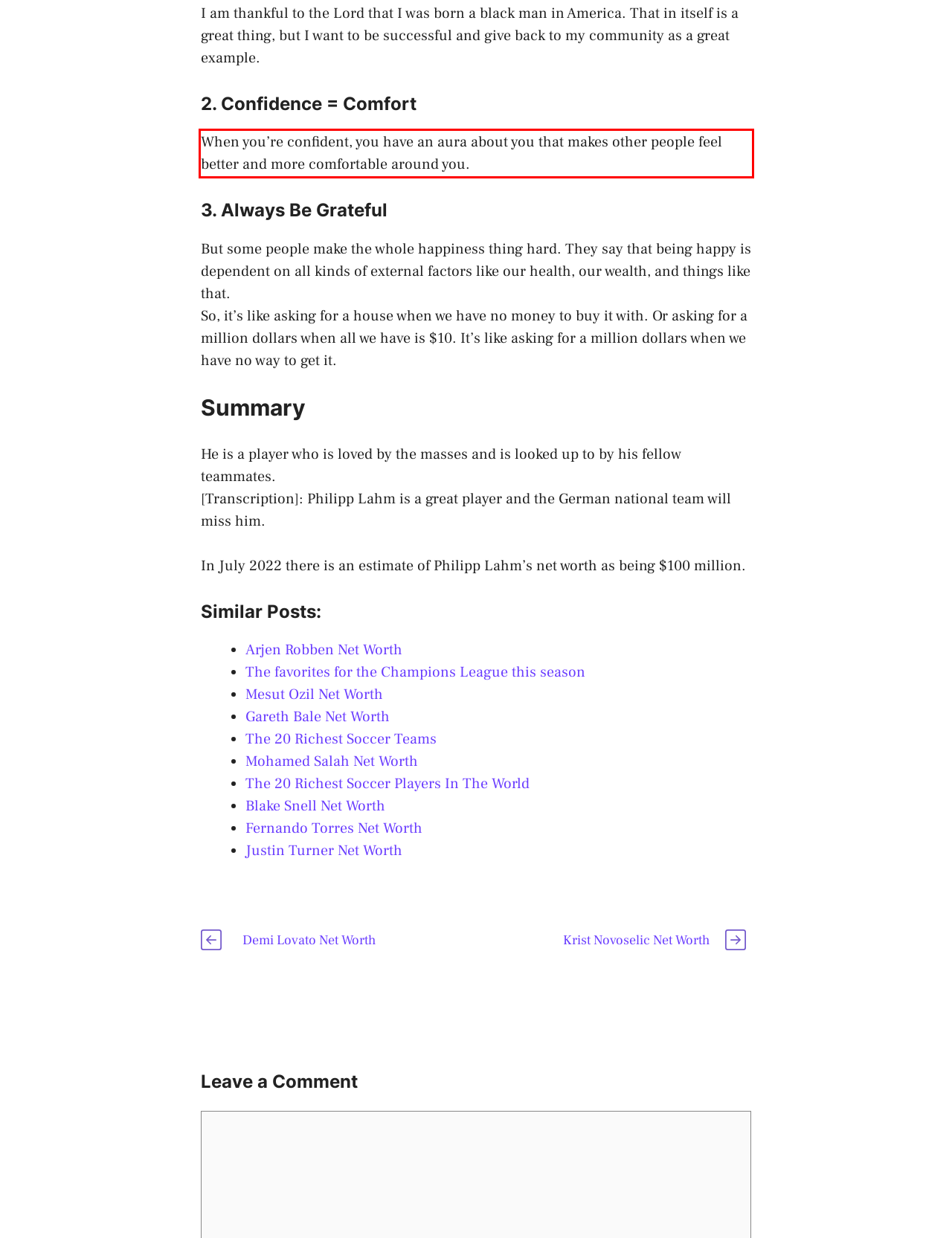You have a screenshot of a webpage where a UI element is enclosed in a red rectangle. Perform OCR to capture the text inside this red rectangle.

When you’re confident, you have an aura about you that makes other people feel better and more comfortable around you.